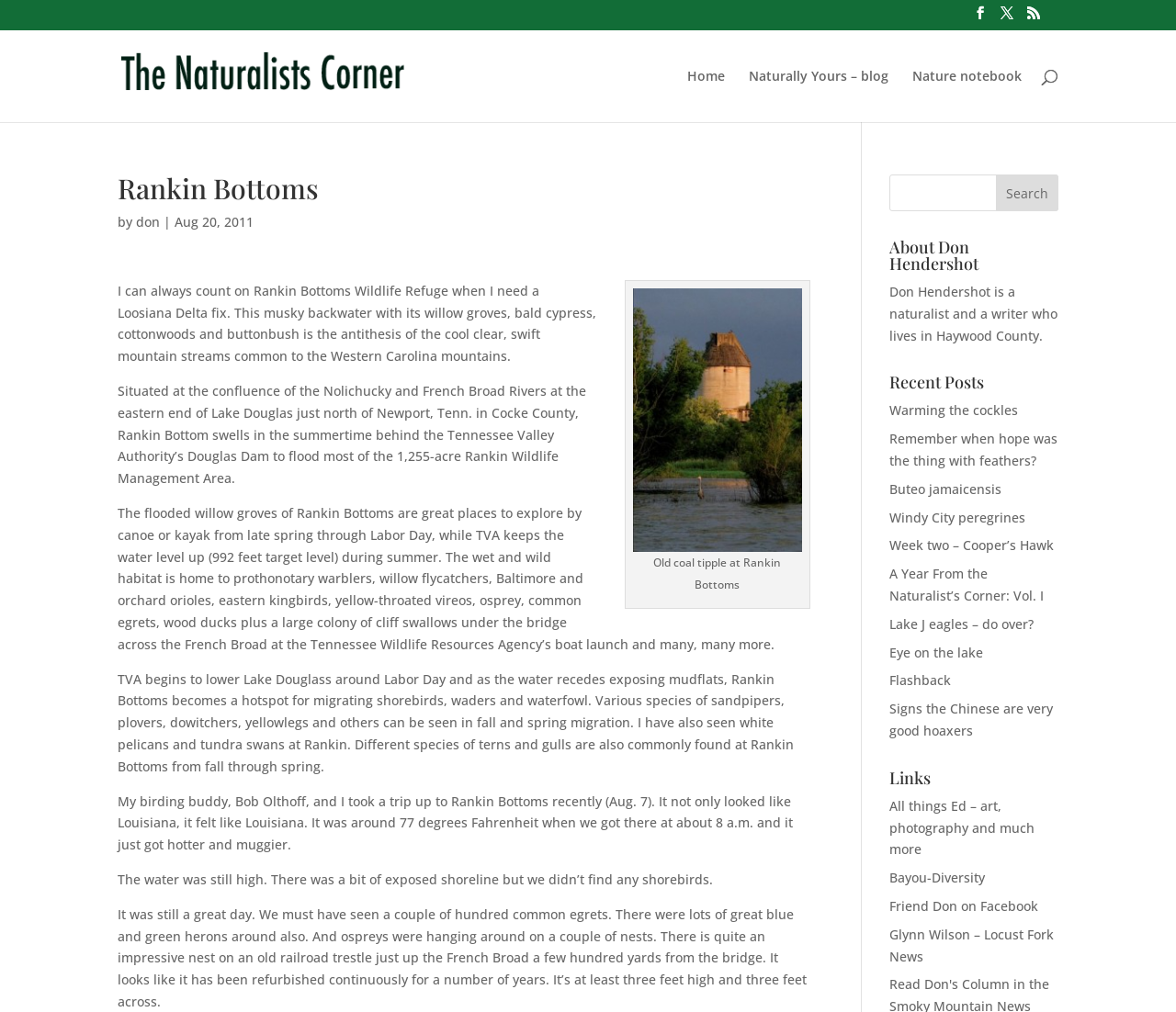What is the location of the impressive osprey nest mentioned in the article?
Can you provide an in-depth and detailed response to the question?

I found the answer by reading the article and identifying the location of the impressive osprey nest mentioned in the text. The article mentions 'an old railroad trestle just up the French Broad a few hundred yards from the bridge' in the fourth paragraph.